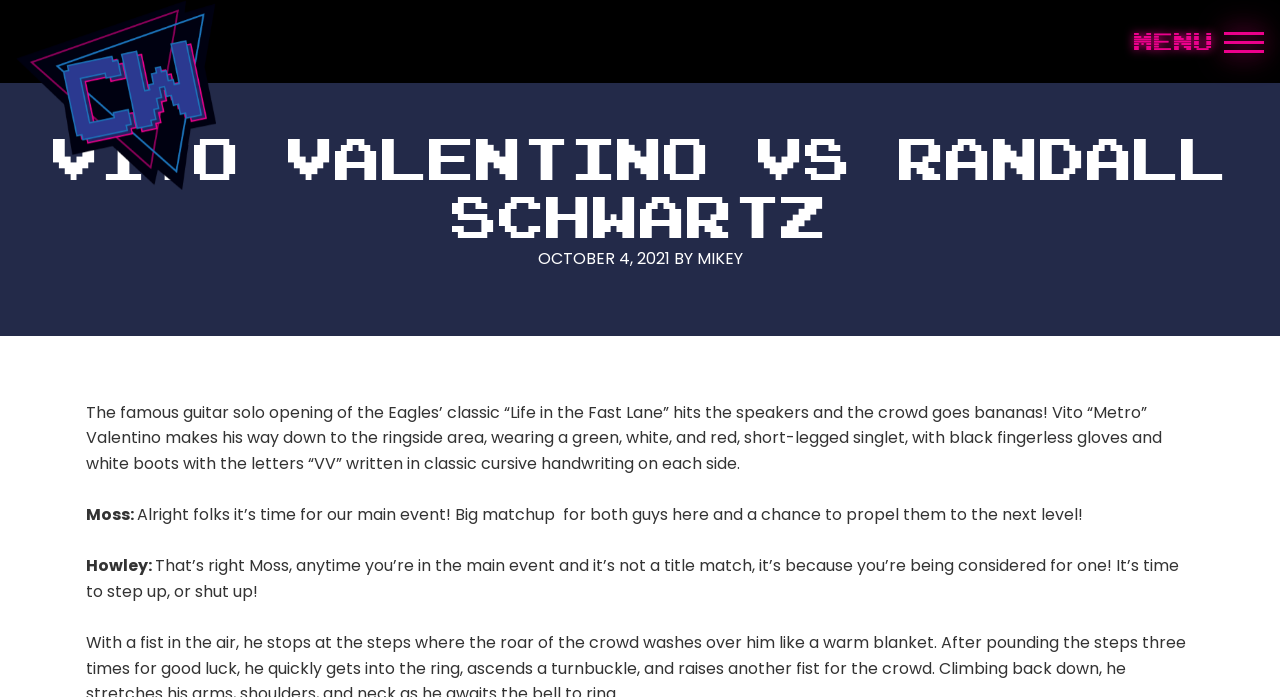Please find the bounding box coordinates (top-left x, top-left y, bottom-right x, bottom-right y) in the screenshot for the UI element described as follows: Classic Wrestling

[0.012, 0.052, 0.099, 0.134]